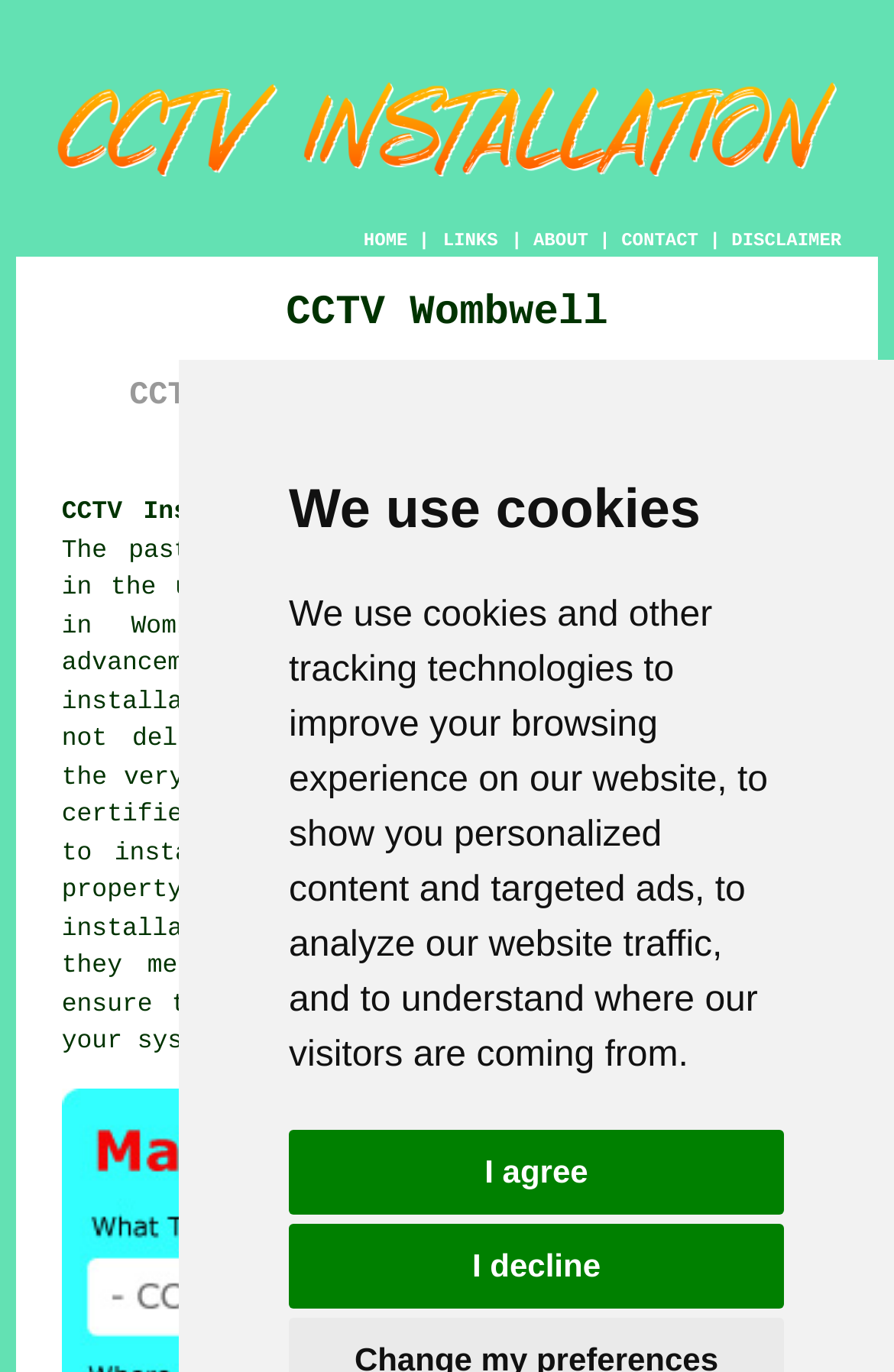Please provide the bounding box coordinate of the region that matches the element description: CONTACT. Coordinates should be in the format (top-left x, top-left y, bottom-right x, bottom-right y) and all values should be between 0 and 1.

[0.695, 0.168, 0.781, 0.183]